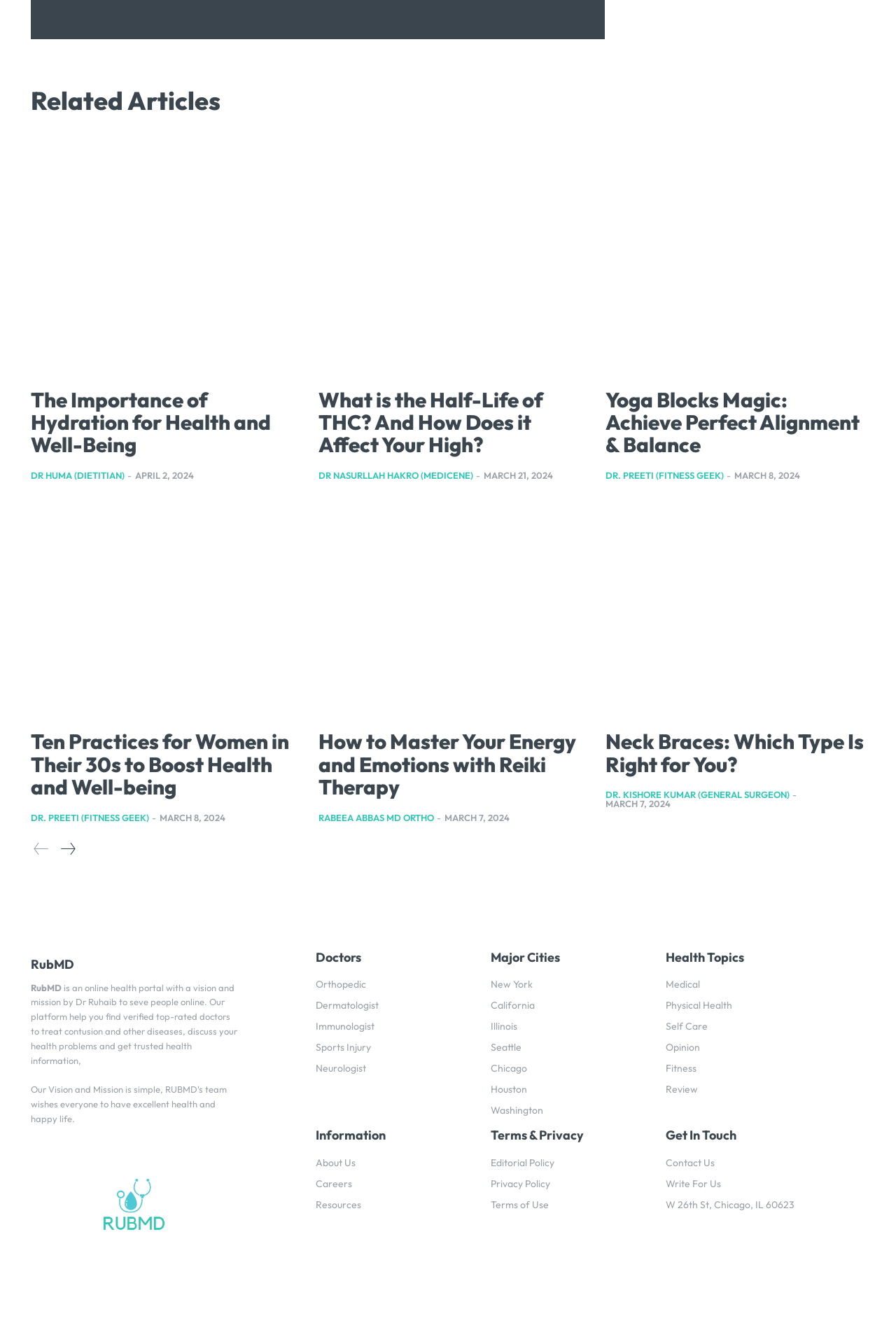Please locate the bounding box coordinates of the element that needs to be clicked to achieve the following instruction: "Click on the 'prev-page' link". The coordinates should be four float numbers between 0 and 1, i.e., [left, top, right, bottom].

[0.034, 0.646, 0.058, 0.661]